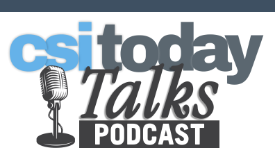Explain all the elements you observe in the image.

The image features the logo of the "CSI Today Talks Podcast," prominently displaying the podcast's name. The logo incorporates a modern design, with the word "CSI" in a bold blue font, followed by "today" in lowercase, which adds a contemporary touch. The word "Talks" is emphasized in a larger, modern font style, while "PODCAST" is presented in a solid black font beneath it, creating a strong visual contrast. Accompanying the text is an illustration of a classic microphone, symbolizing the podcast format and the audio discussions held within. This logo represents a platform dedicated to sharing insights, conversations, and stories relevant to the CSI community.